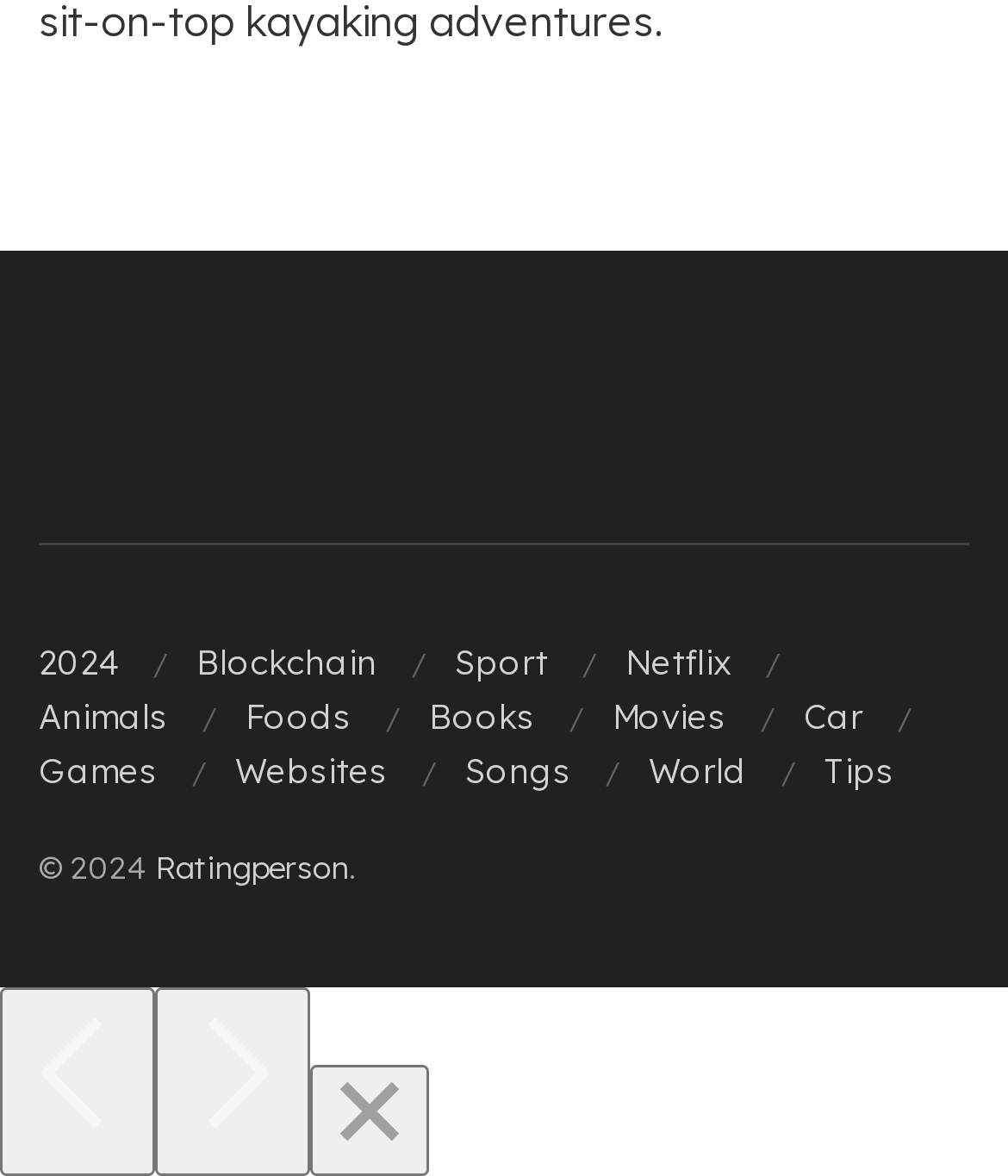Please identify the bounding box coordinates of where to click in order to follow the instruction: "Close the dialog".

[0.308, 0.906, 0.426, 0.999]